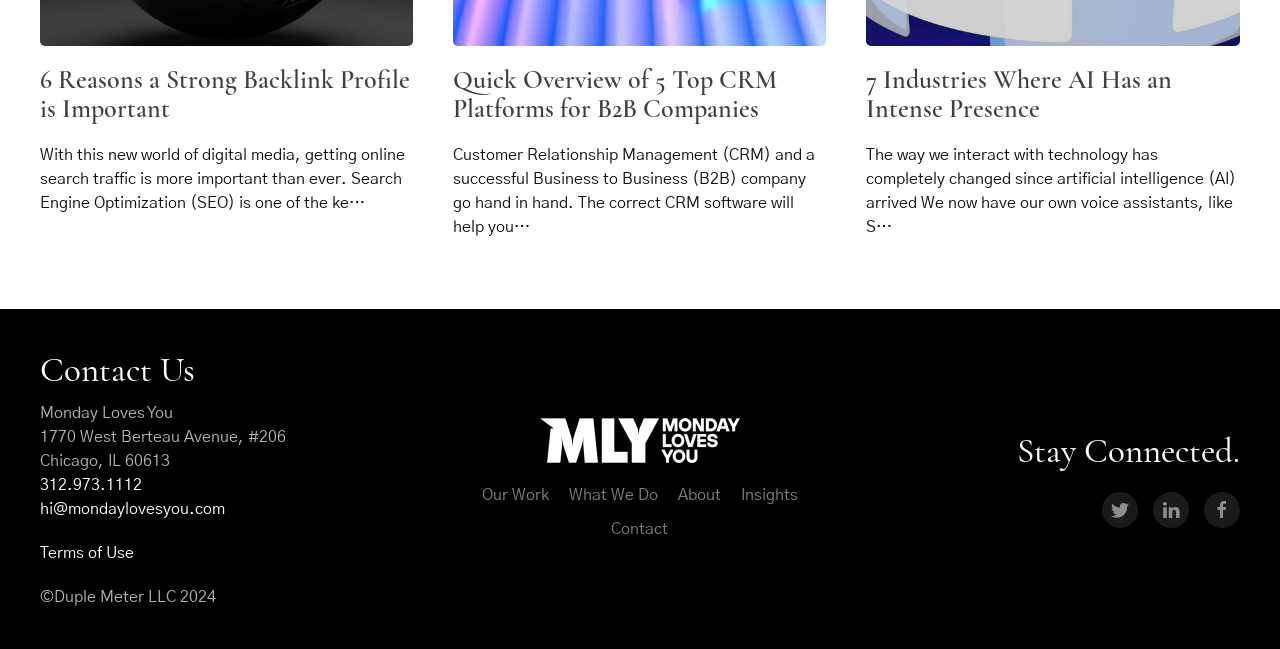Pinpoint the bounding box coordinates of the element to be clicked to execute the instruction: "Call the phone number".

None